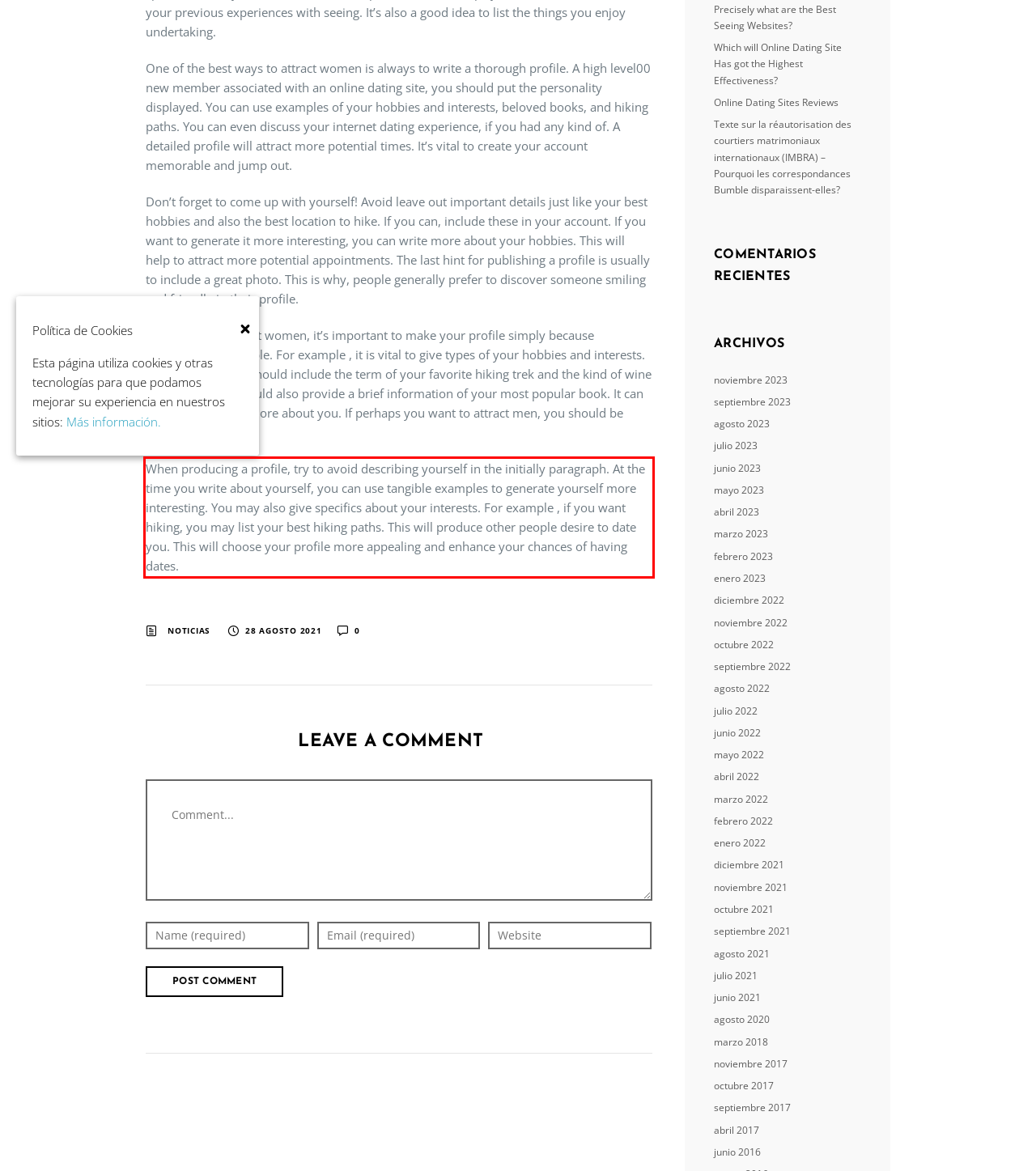Using the provided screenshot, read and generate the text content within the red-bordered area.

When producing a profile, try to avoid describing yourself in the initially paragraph. At the time you write about yourself, you can use tangible examples to generate yourself more interesting. You may also give specifics about your interests. For example , if you want hiking, you may list your best hiking paths. This will produce other people desire to date you. This will choose your profile more appealing and enhance your chances of having dates.